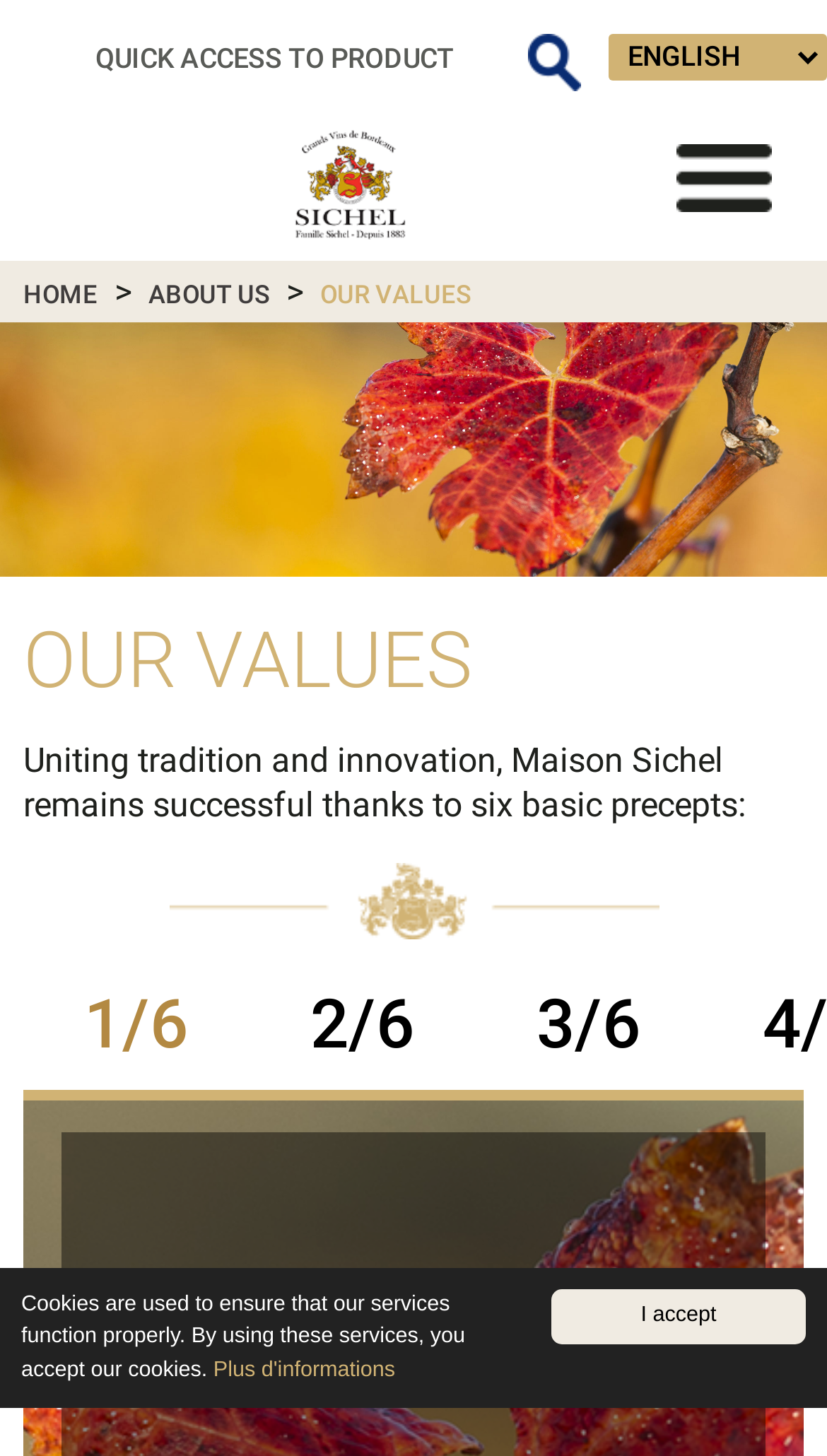What is the name of the wine merchant?
Provide a detailed answer to the question, using the image to inform your response.

The name of the wine merchant can be found in the logo of the website, which is an image element with the description 'Logo du site'.